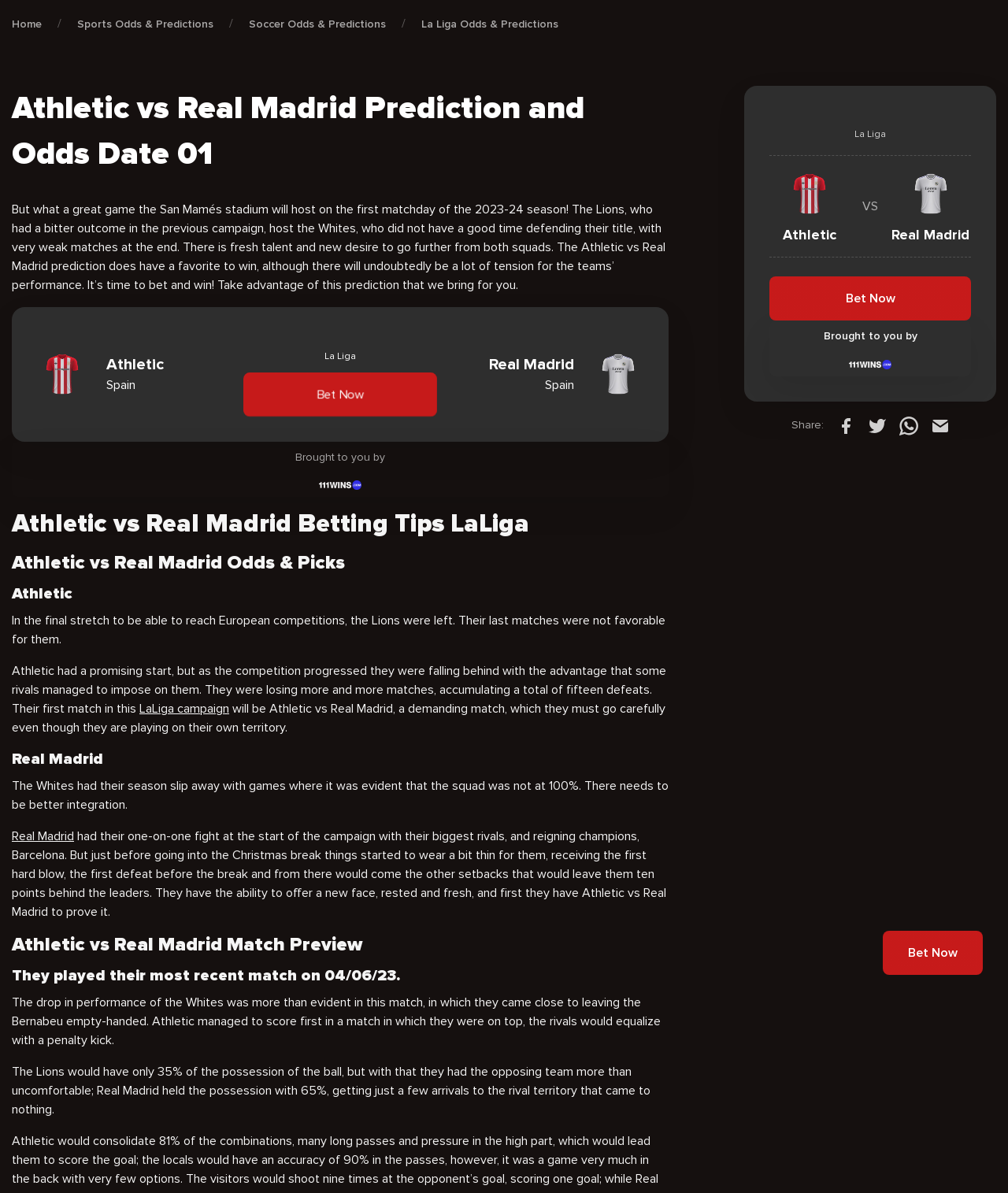What is the name of the provider of the prediction?
Refer to the image and provide a one-word or short phrase answer.

111wins